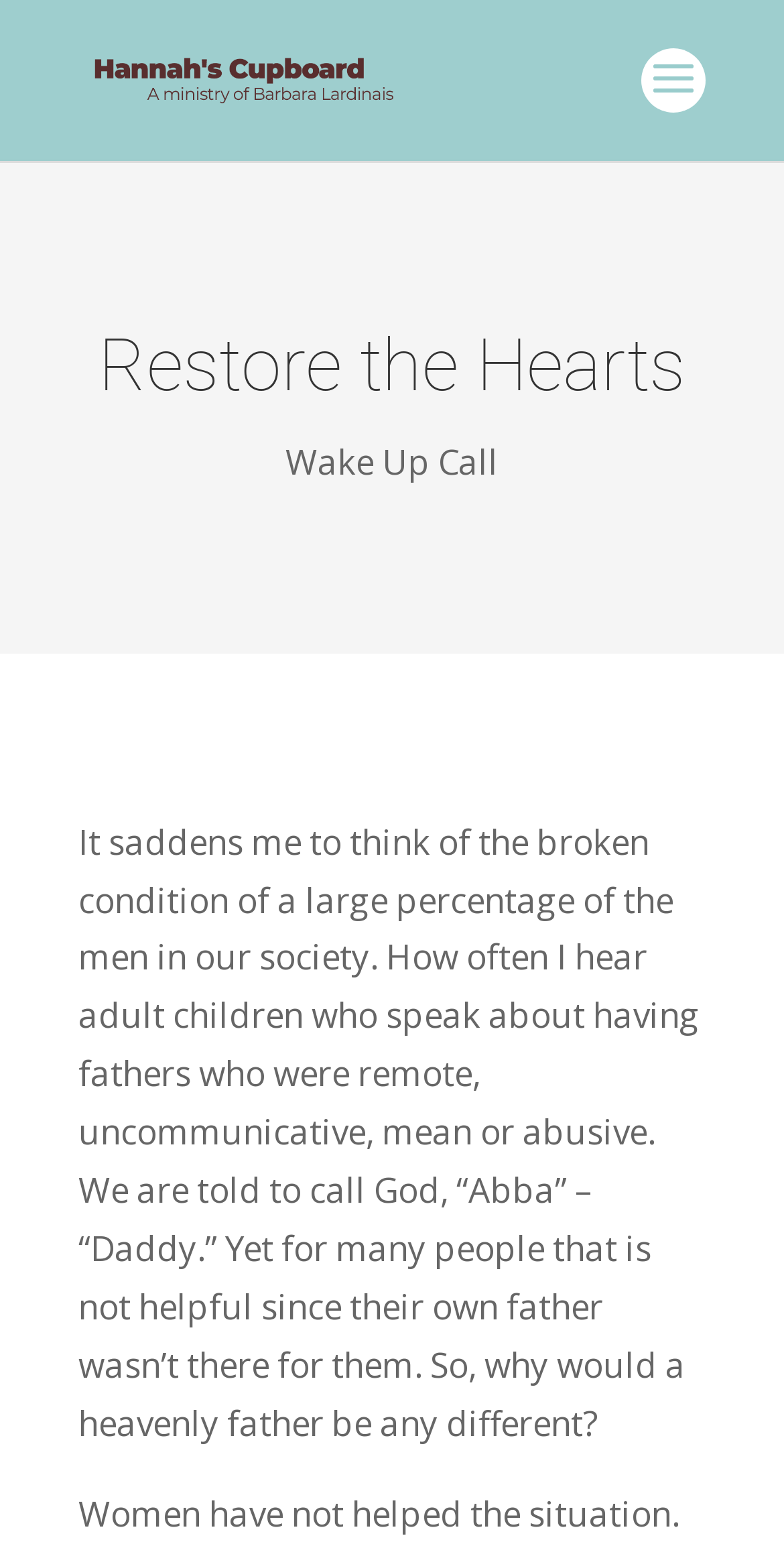Find and provide the bounding box coordinates for the UI element described here: "alt="Hannah's Cupboard"". The coordinates should be given as four float numbers between 0 and 1: [left, top, right, bottom].

[0.11, 0.037, 0.51, 0.063]